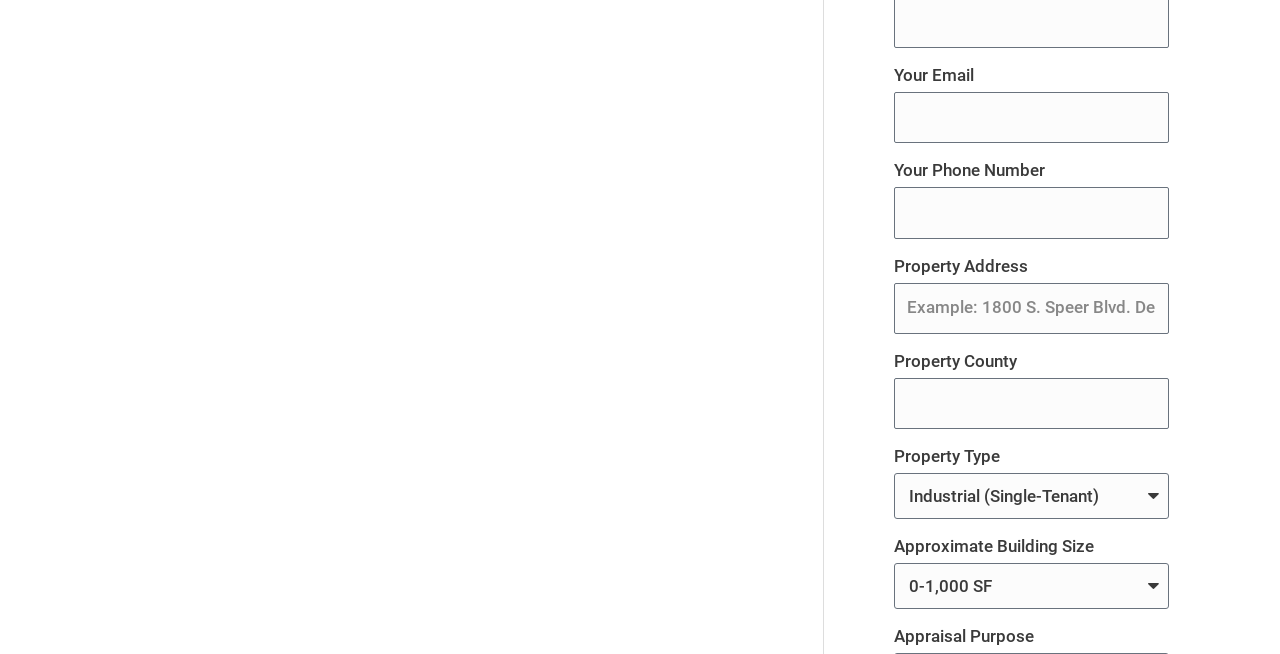What is the last field in the form?
Please answer using one word or phrase, based on the screenshot.

Appraisal Purpose